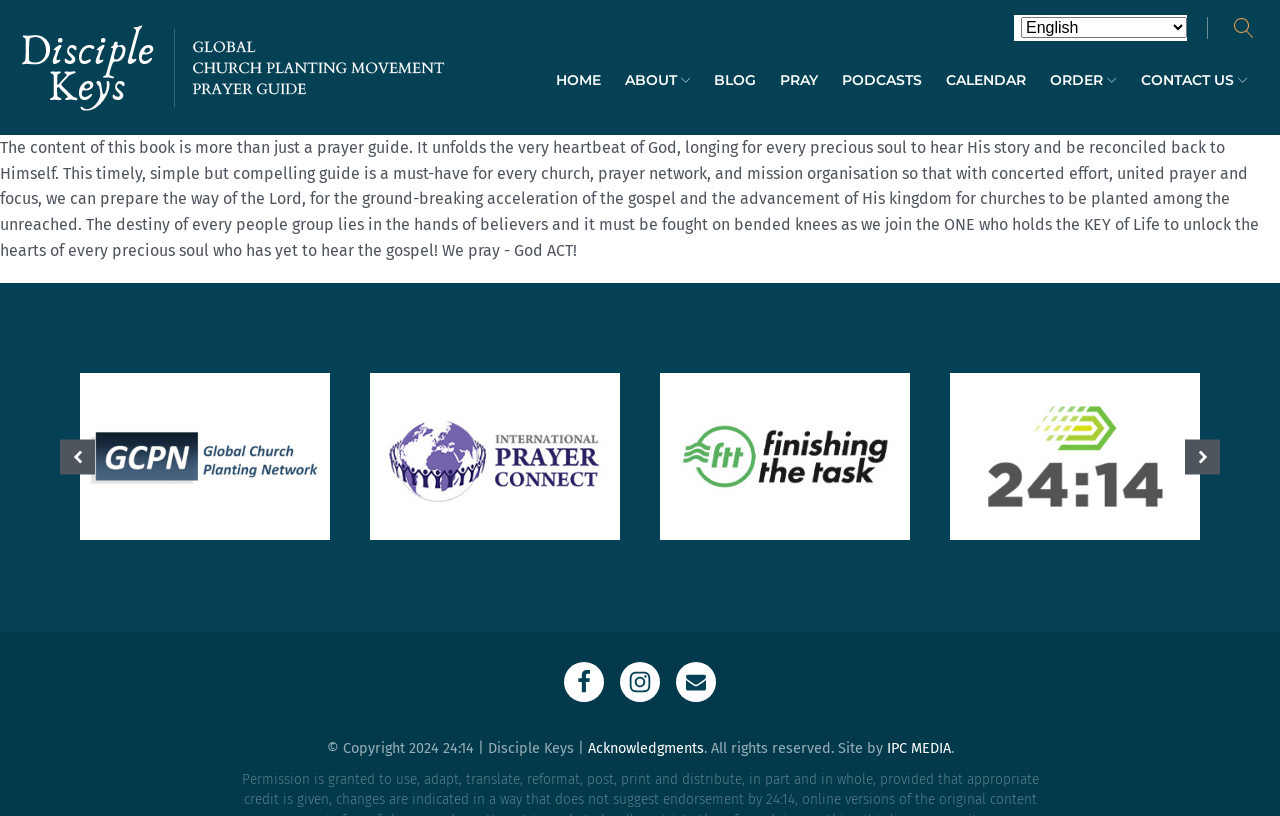Identify the bounding box for the described UI element. Provide the coordinates in (top-left x, top-left y, bottom-right x, bottom-right y) format with values ranging from 0 to 1: Next Entries »

None